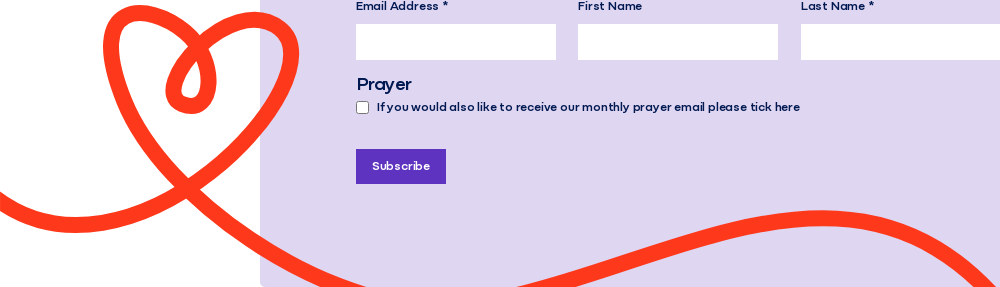How many input fields are required to complete the subscription?
Using the visual information, respond with a single word or phrase.

three